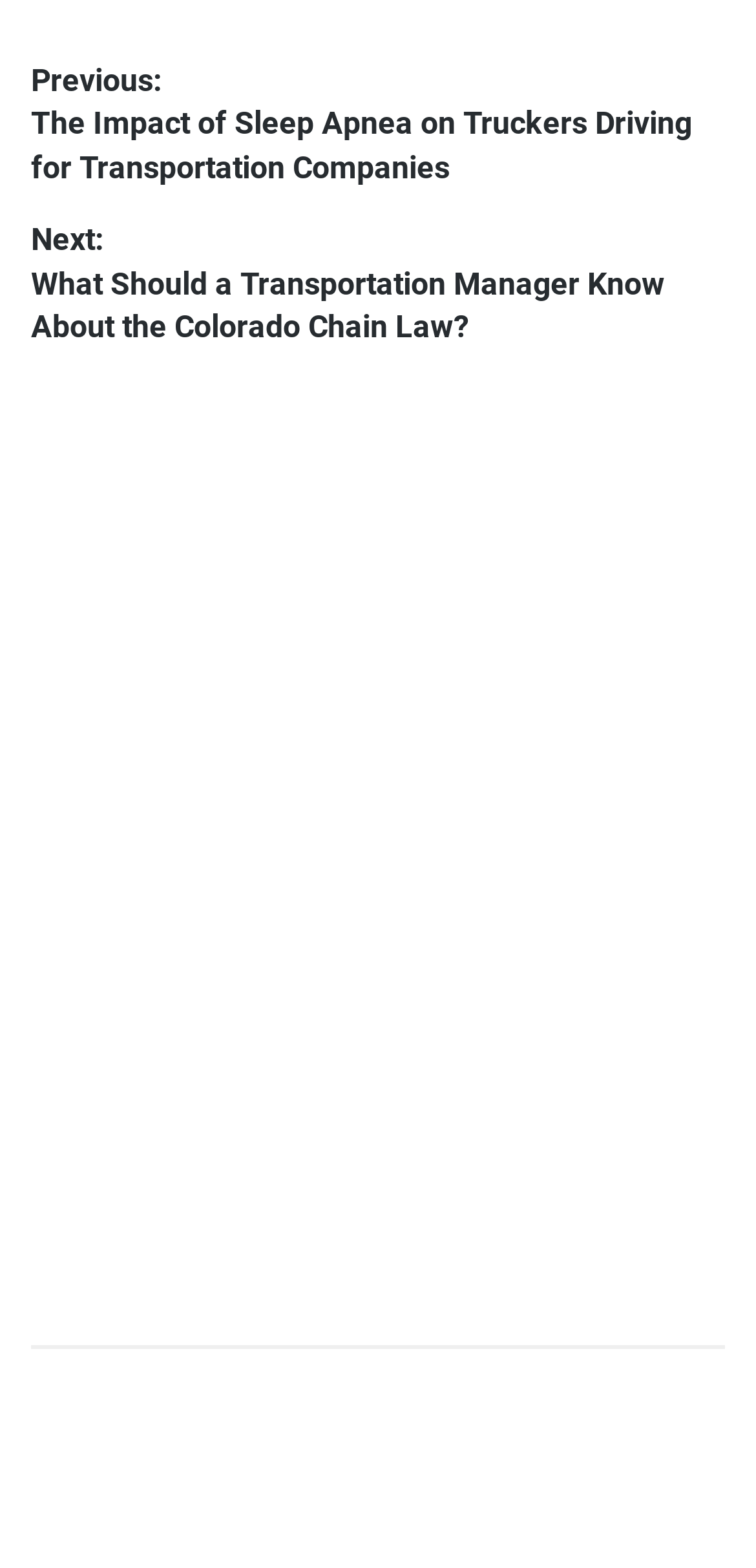How many columns are the logos arranged in?
Please look at the screenshot and answer using one word or phrase.

3